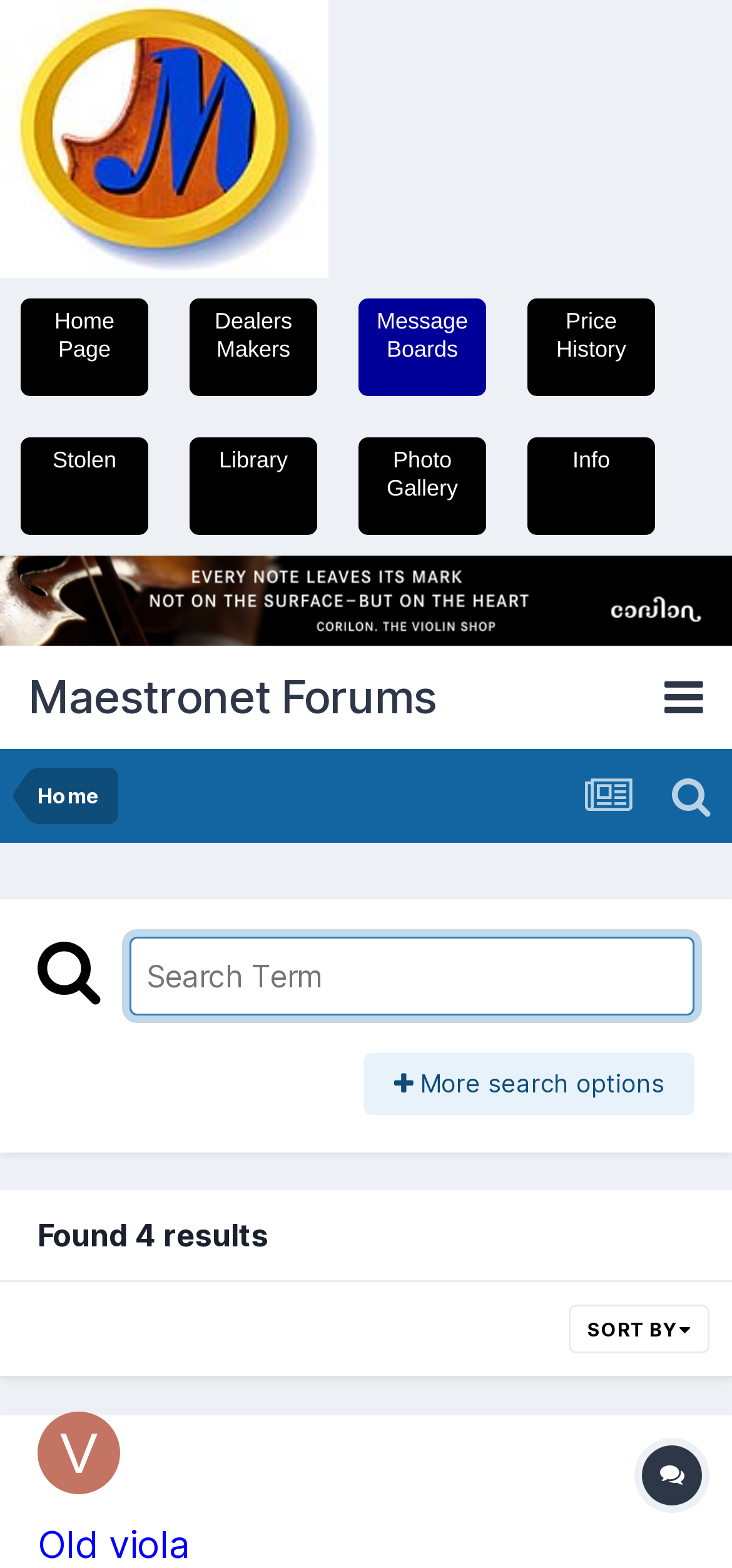Determine the bounding box for the described HTML element: "More search options". Ensure the coordinates are four float numbers between 0 and 1 in the format [left, top, right, bottom].

[0.497, 0.672, 0.949, 0.711]